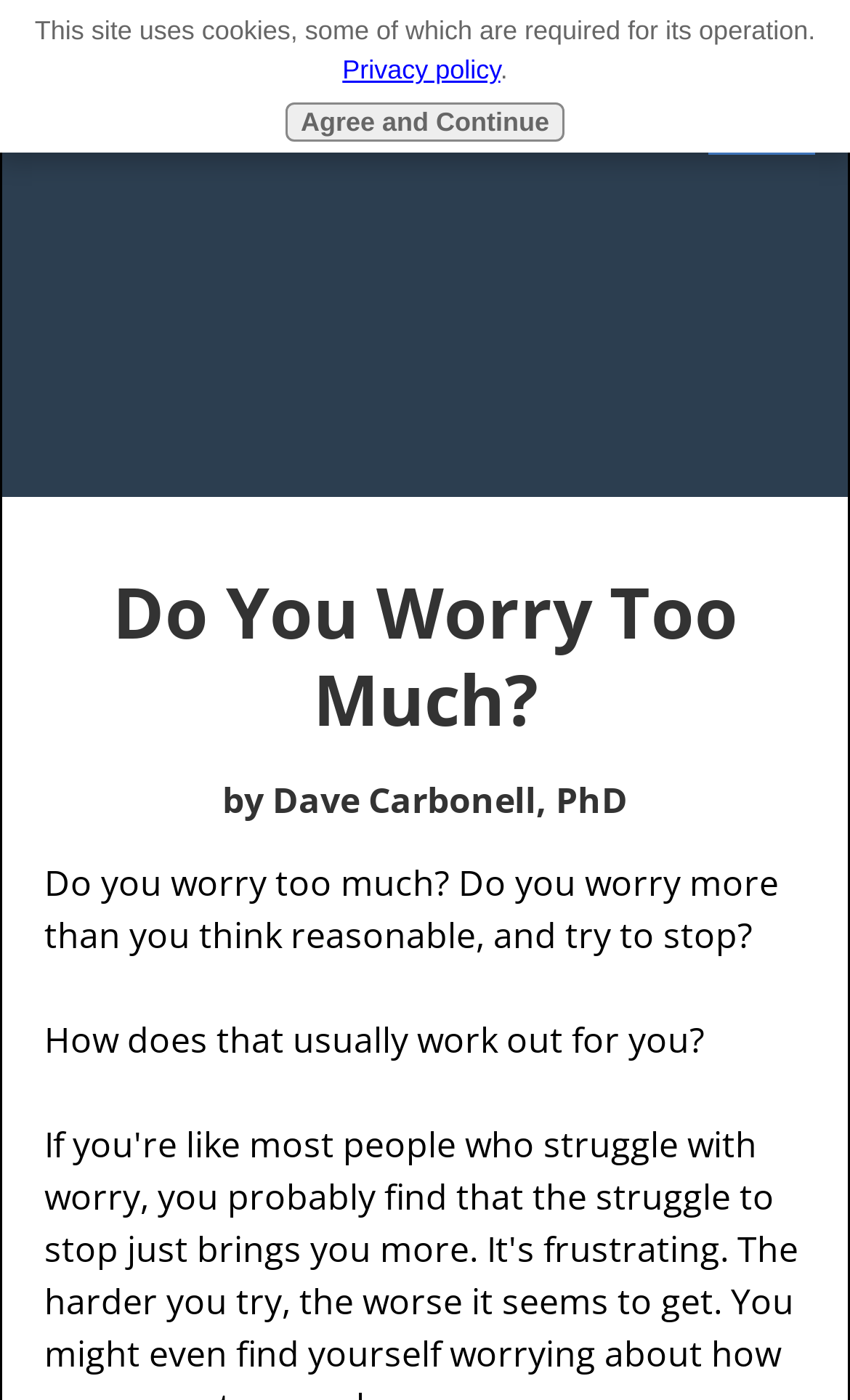Identify the bounding box coordinates for the UI element described as: "Agree and Continue".

[0.336, 0.073, 0.664, 0.101]